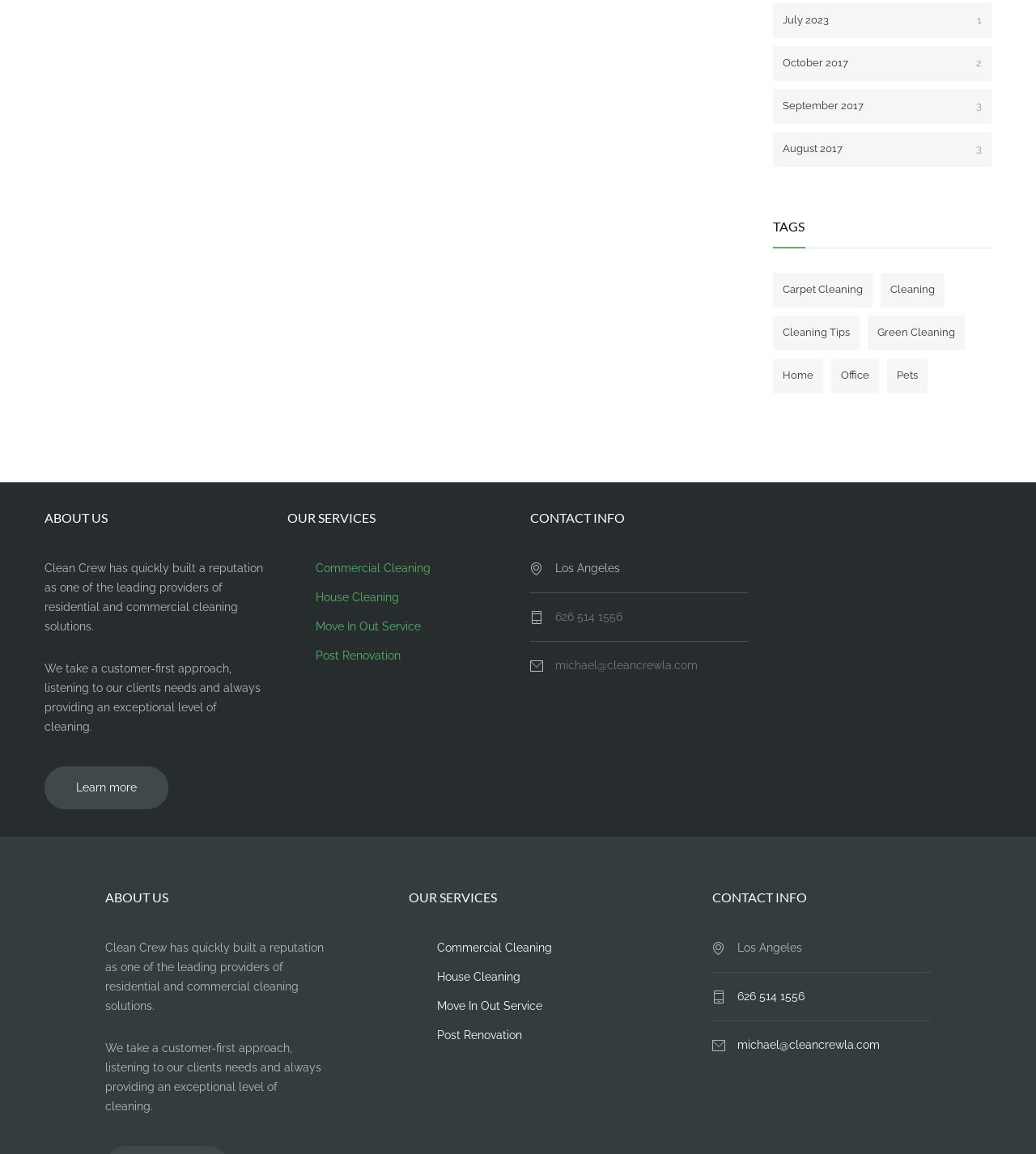Please predict the bounding box coordinates of the element's region where a click is necessary to complete the following instruction: "Click on the 'July 2023' link". The coordinates should be represented by four float numbers between 0 and 1, i.e., [left, top, right, bottom].

[0.746, 0.003, 0.957, 0.033]